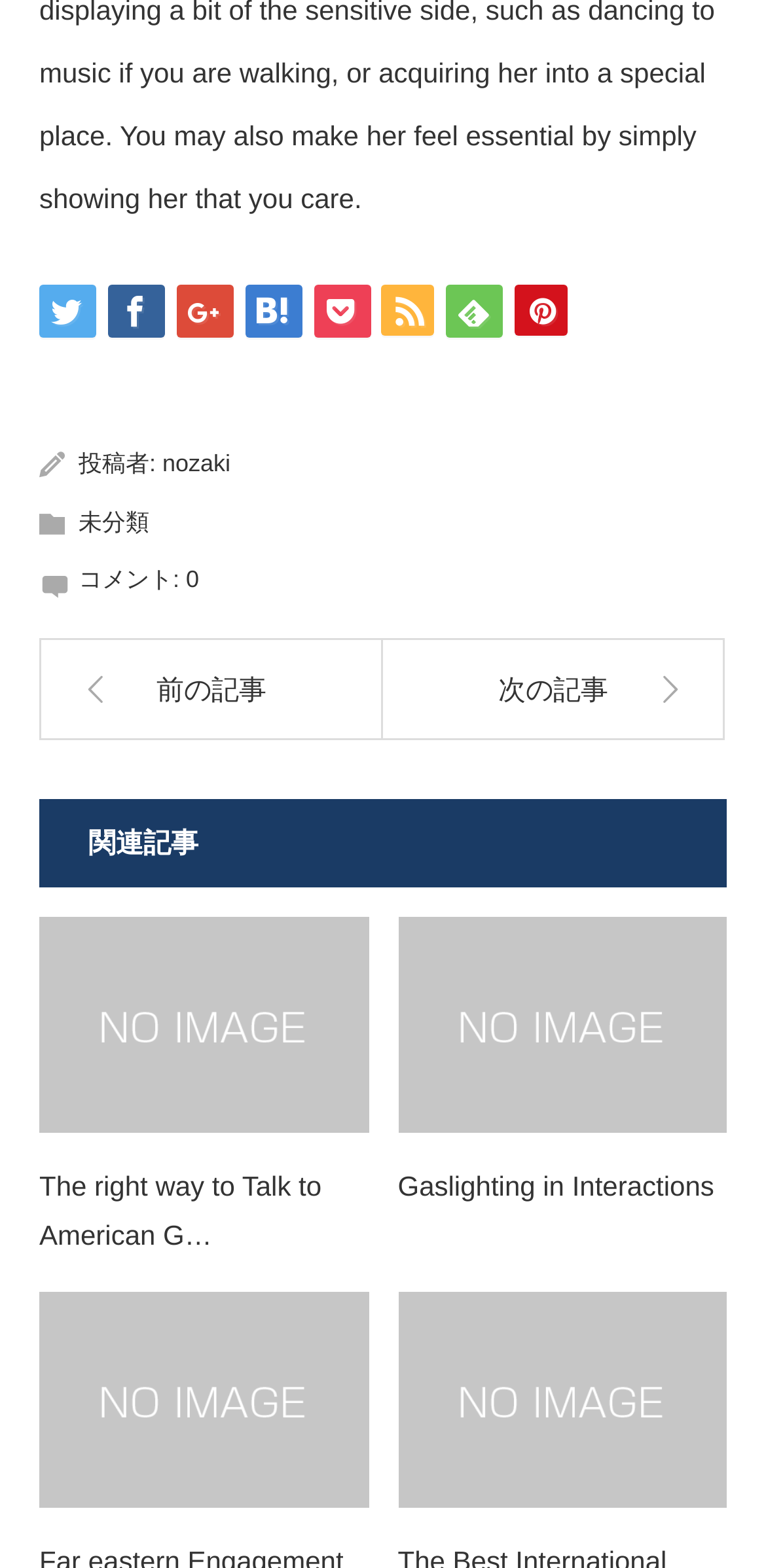Analyze the image and provide a detailed answer to the question: How many comments are there on the current article?

I looked for the text 'コメント:' which means 'comments' in Japanese, and found the link '0' next to it, which indicates that there are 0 comments on the current article.